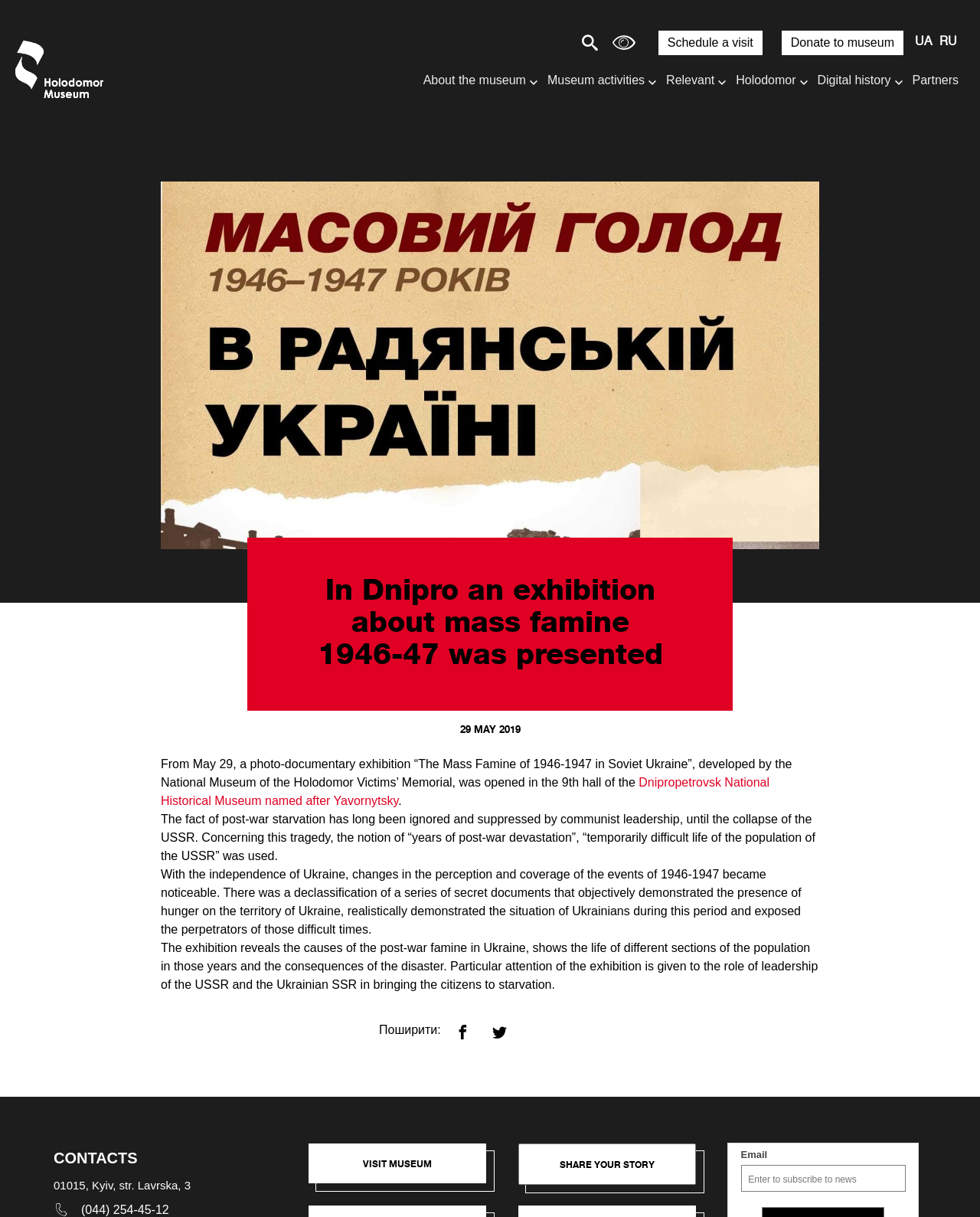What is the theme of the exhibition?
Provide a thorough and detailed answer to the question.

I found the answer by looking at the main heading of the webpage which mentions 'In Dnipro an exhibition about mass famine 1946-47 was presented' and also by reading the static text elements that describe the exhibition.